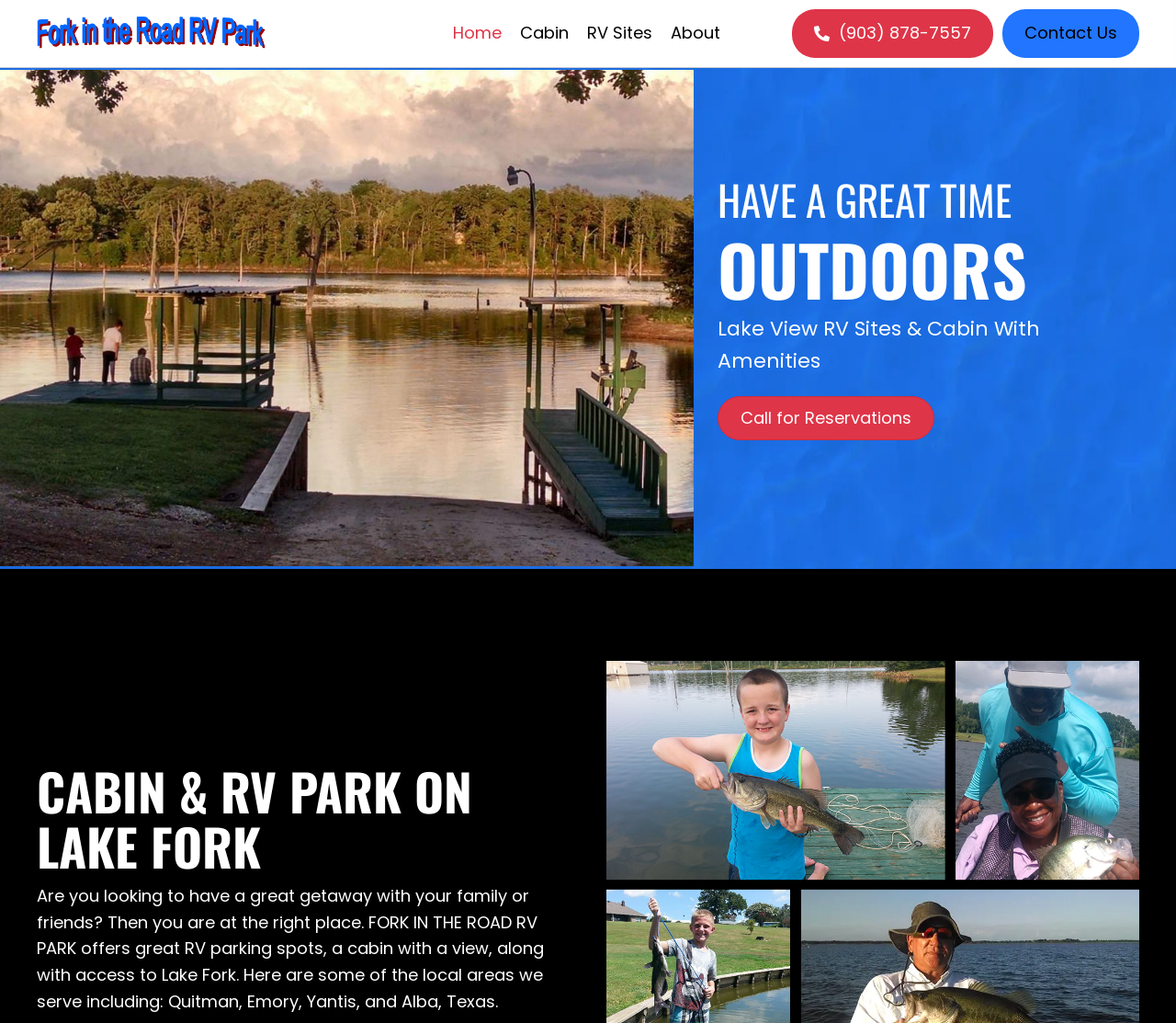Identify the bounding box of the HTML element described here: "Call for Reservations". Provide the coordinates as four float numbers between 0 and 1: [left, top, right, bottom].

[0.61, 0.387, 0.794, 0.43]